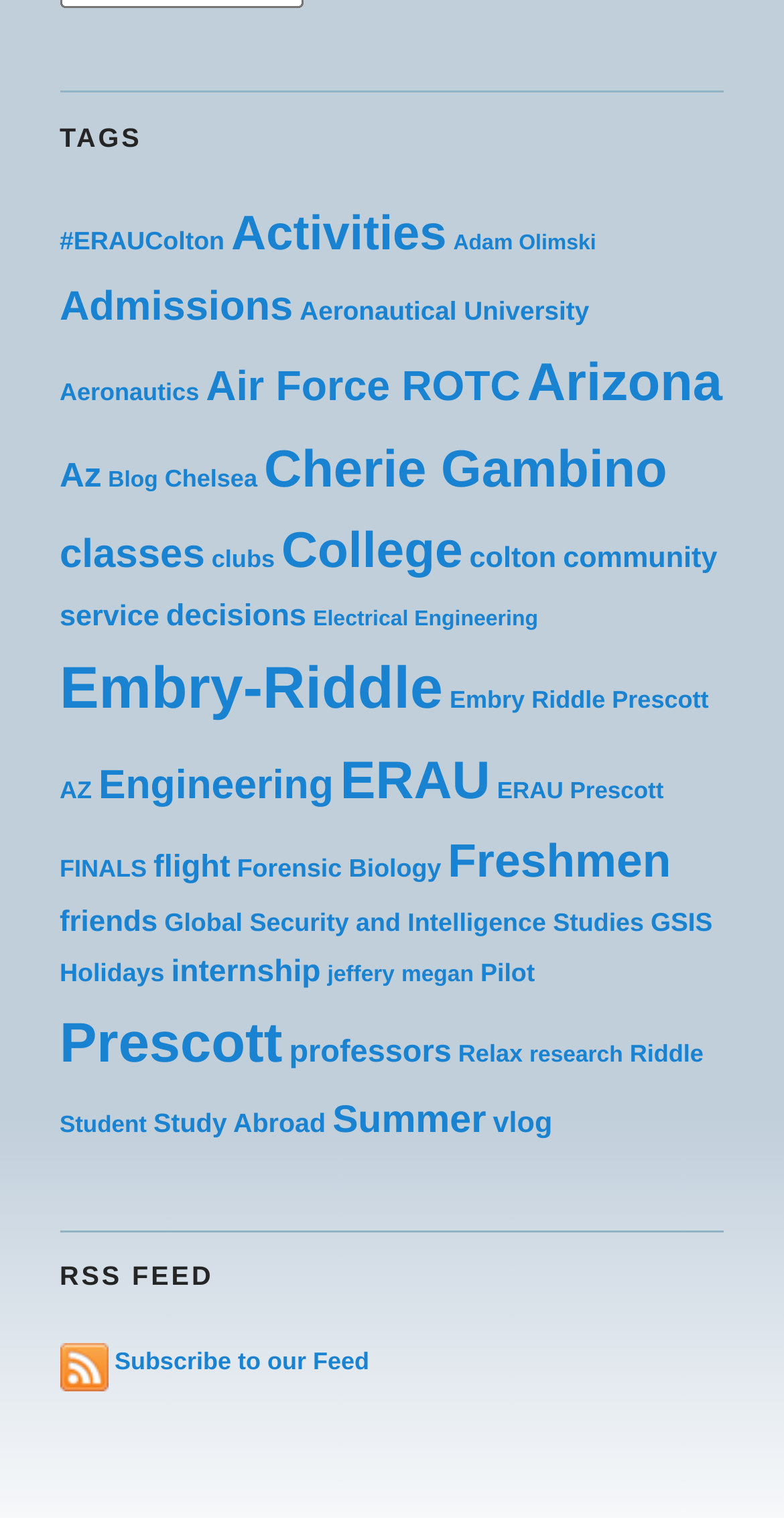What is the topic related to 'Aeronautical University'?
Answer the question in as much detail as possible.

By looking at the links on the webpage, I noticed that 'Aeronautical University' is related to 'Aeronautics', which is a topic with 12 posts.